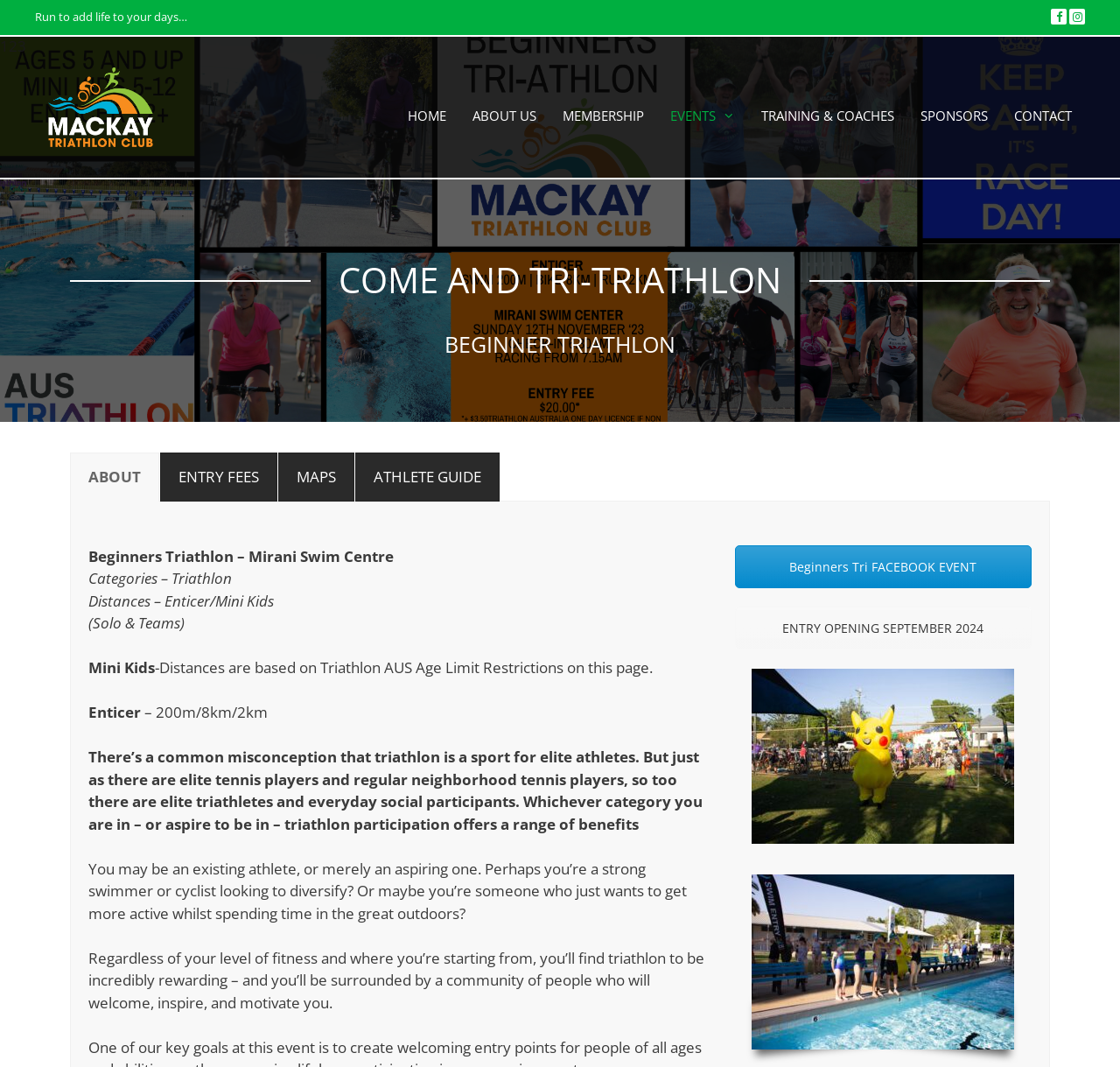How many links are there in the primary navigation menu?
Please give a well-detailed answer to the question.

I found the answer by counting the links in the primary navigation menu, which are 'HOME', 'ABOUT US', 'MEMBERSHIP', 'EVENTS', 'TRAINING & COACHES', 'SPONSORS', and 'CONTACT'.